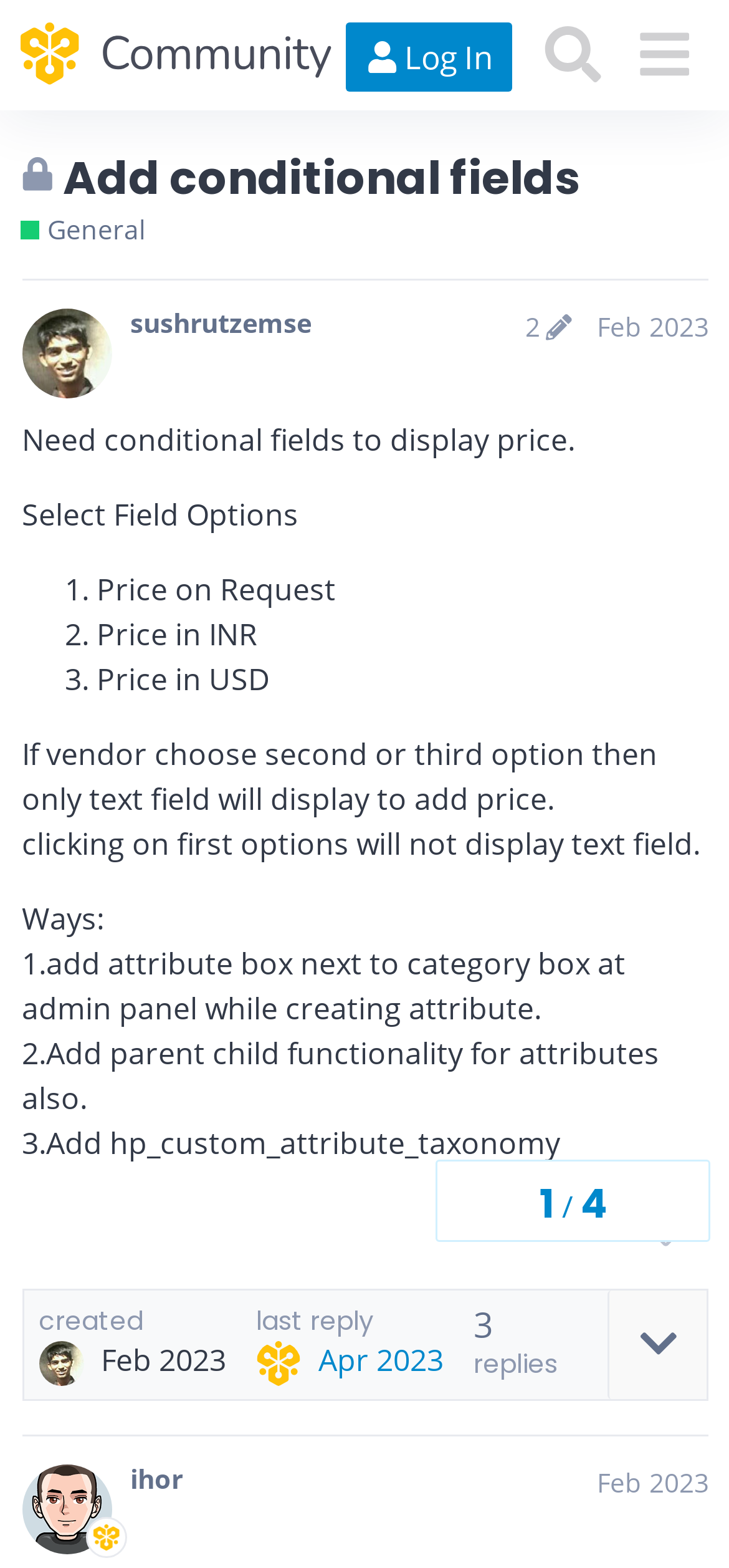Locate the bounding box coordinates of the clickable area needed to fulfill the instruction: "Click on the 'menu' button".

[0.848, 0.006, 0.973, 0.064]